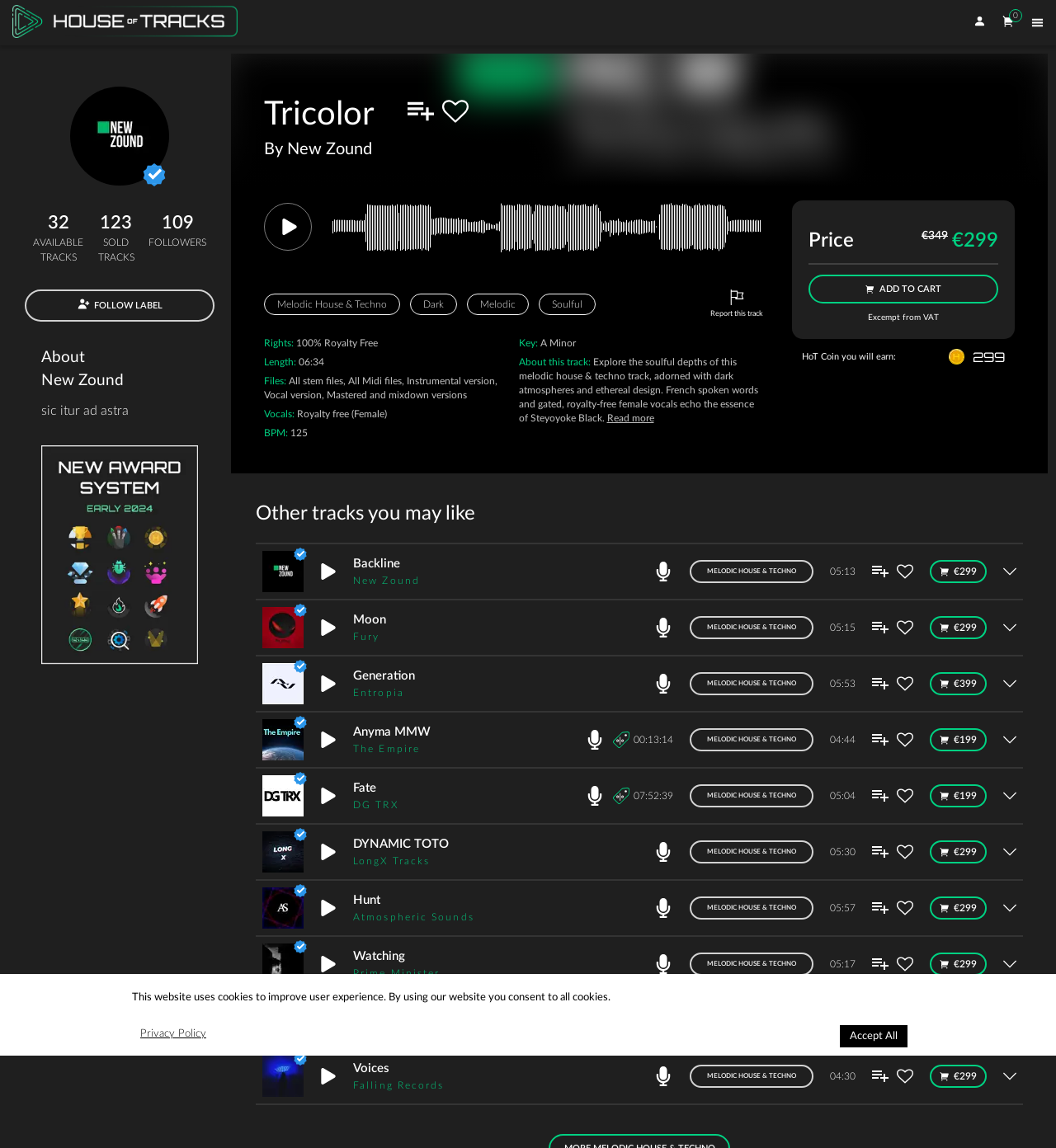Please locate the bounding box coordinates of the element that should be clicked to complete the given instruction: "Click the 'ADD TO CART' button".

[0.766, 0.239, 0.945, 0.264]